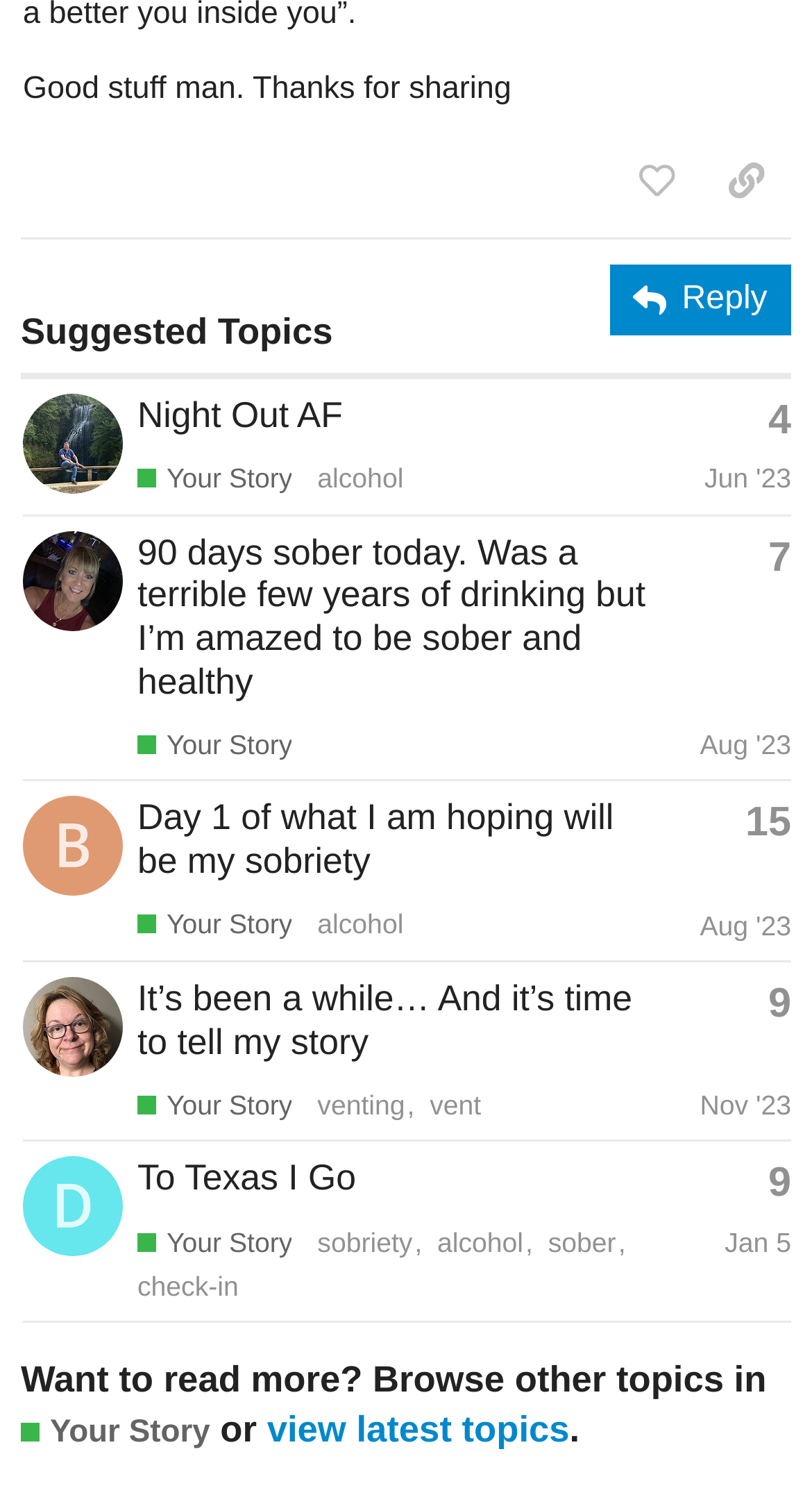Please determine the bounding box coordinates for the UI element described here. Use the format (top-left x, top-left y, bottom-right x, bottom-right y) with values bounded between 0 and 1: Your Story

[0.169, 0.814, 0.36, 0.839]